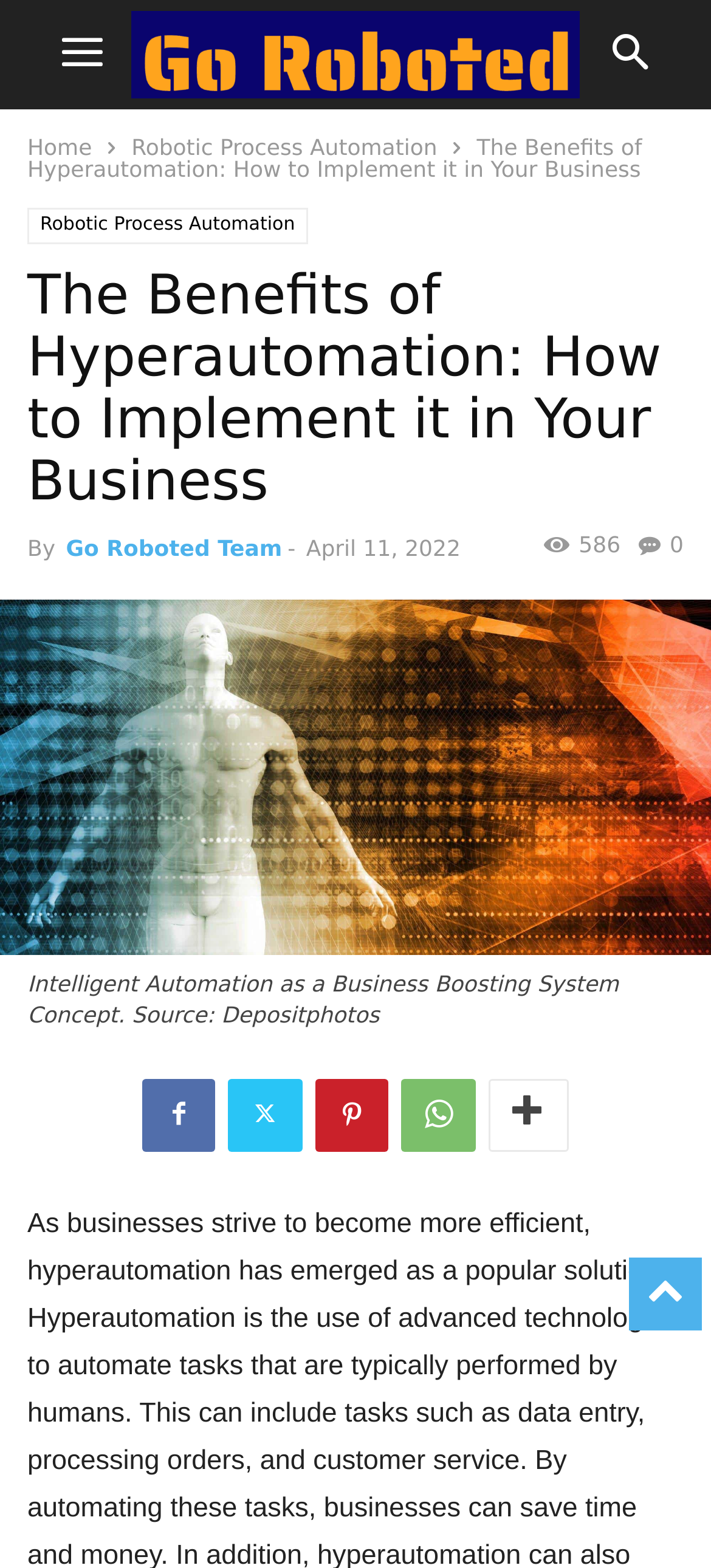Indicate the bounding box coordinates of the clickable region to achieve the following instruction: "search for something."

[0.81, 0.0, 0.969, 0.07]